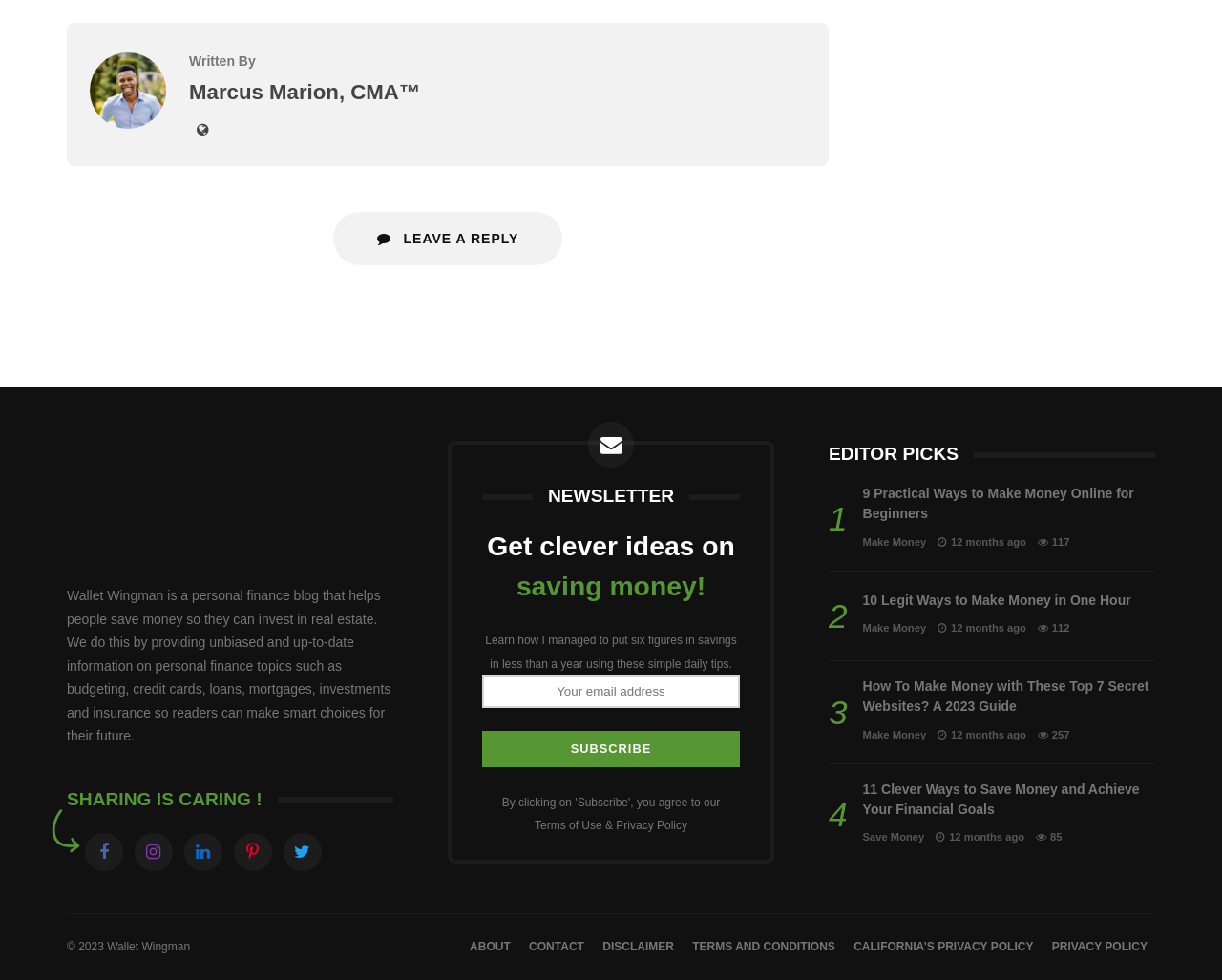Use one word or a short phrase to answer the question provided: 
What is the purpose of the website?

Personal finance blog